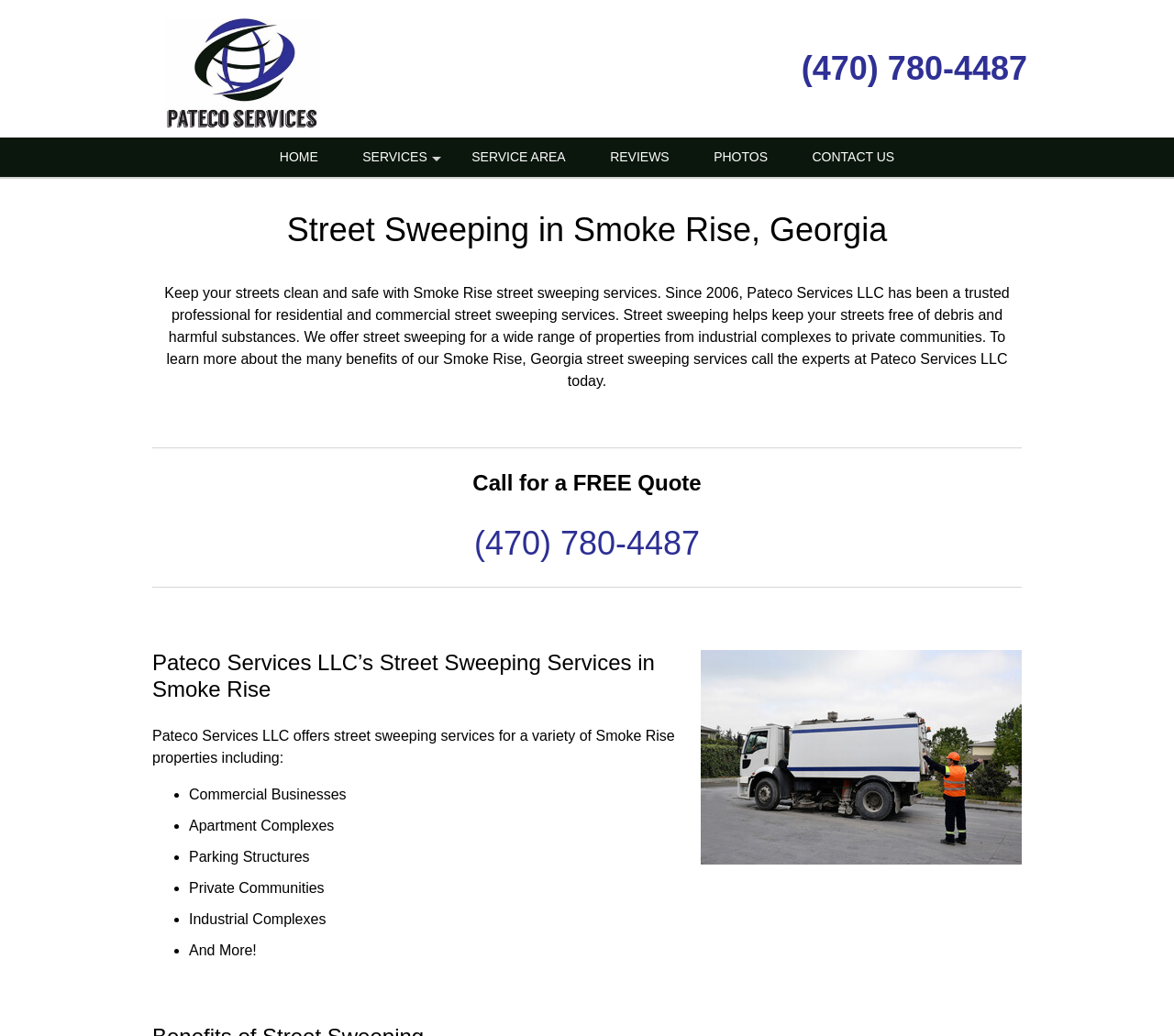Kindly determine the bounding box coordinates for the clickable area to achieve the given instruction: "Click HOME".

[0.221, 0.133, 0.288, 0.171]